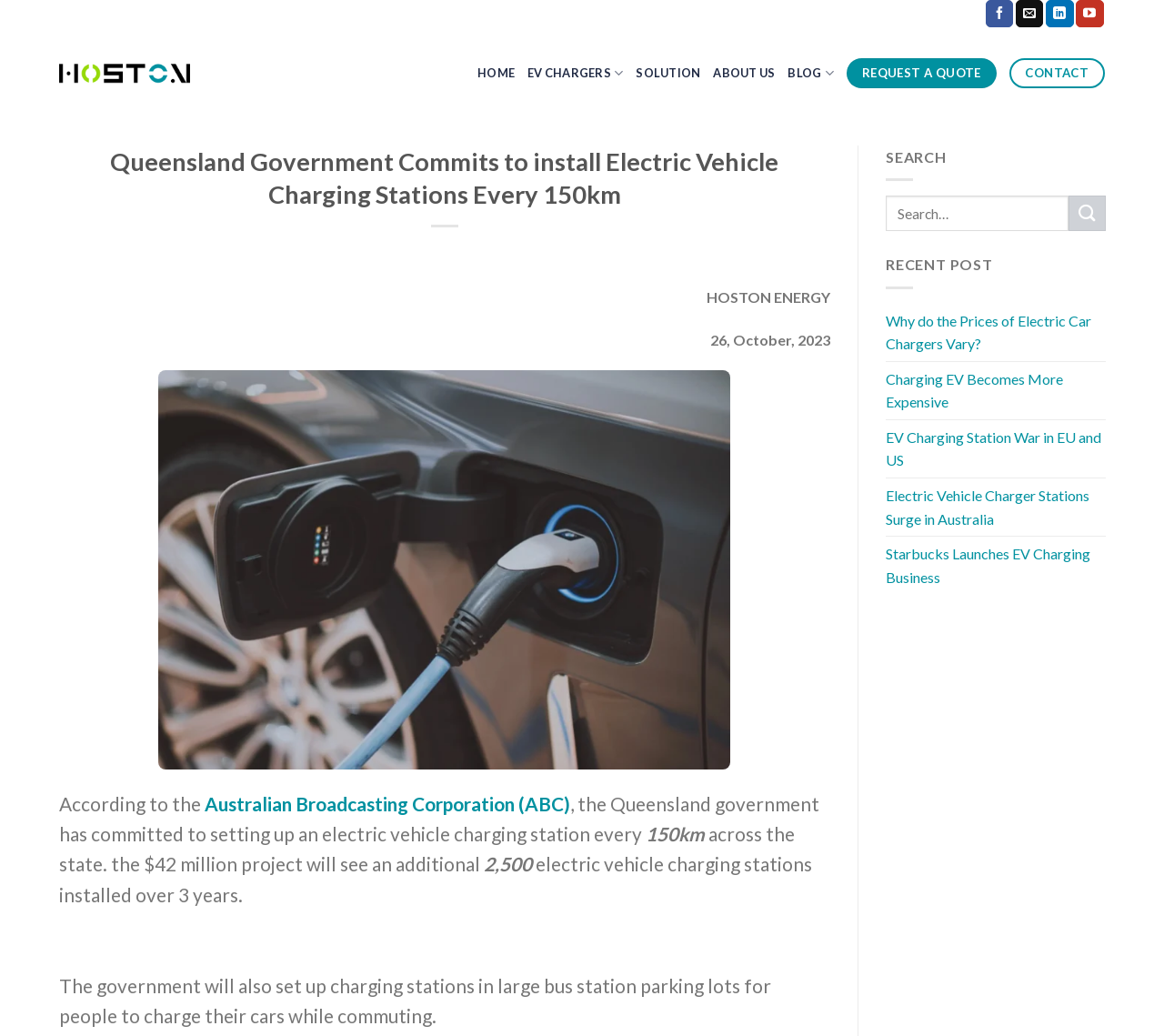Please find the bounding box coordinates of the element that needs to be clicked to perform the following instruction: "Go to the home page". The bounding box coordinates should be four float numbers between 0 and 1, represented as [left, top, right, bottom].

[0.41, 0.038, 0.442, 0.104]